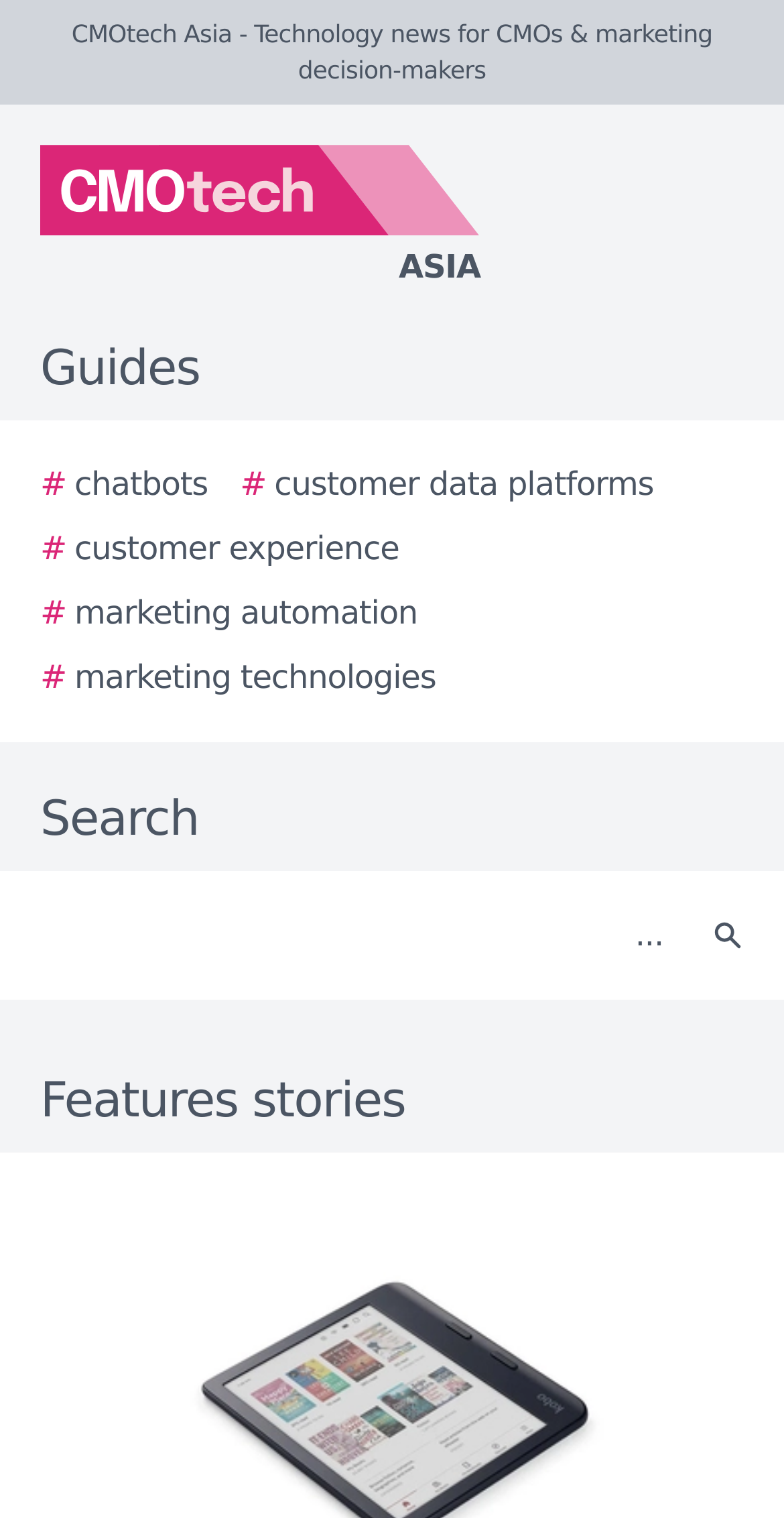What is the logo of CMOtech Asia?
Based on the content of the image, thoroughly explain and answer the question.

The logo of CMOtech Asia can be determined by looking at the image element within the link element that reads 'CMOtech Asia logo ASIA'. This image is likely the logo of the website.